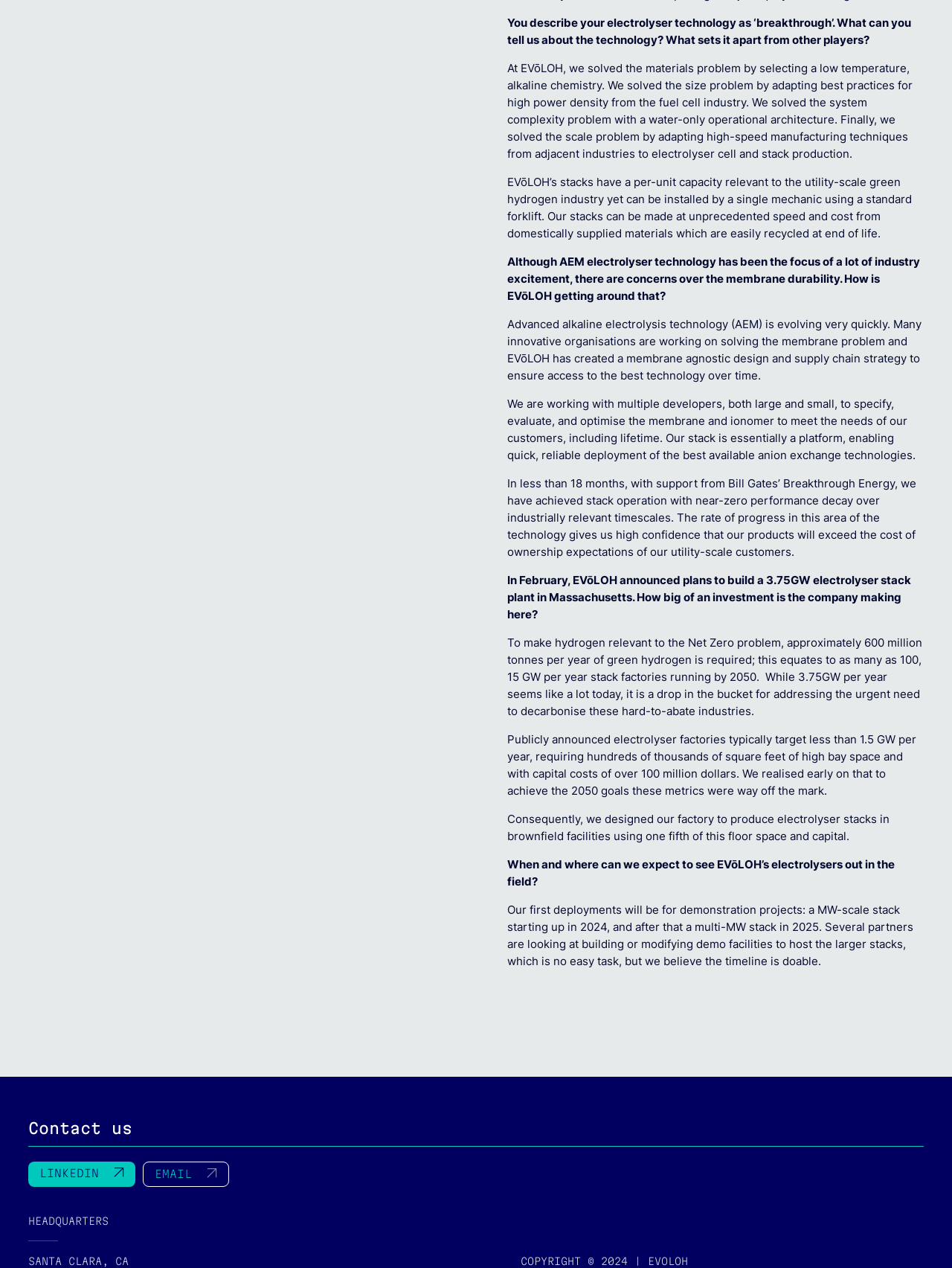Locate the bounding box of the UI element with the following description: "LINKEDIN".

[0.03, 0.916, 0.143, 0.936]